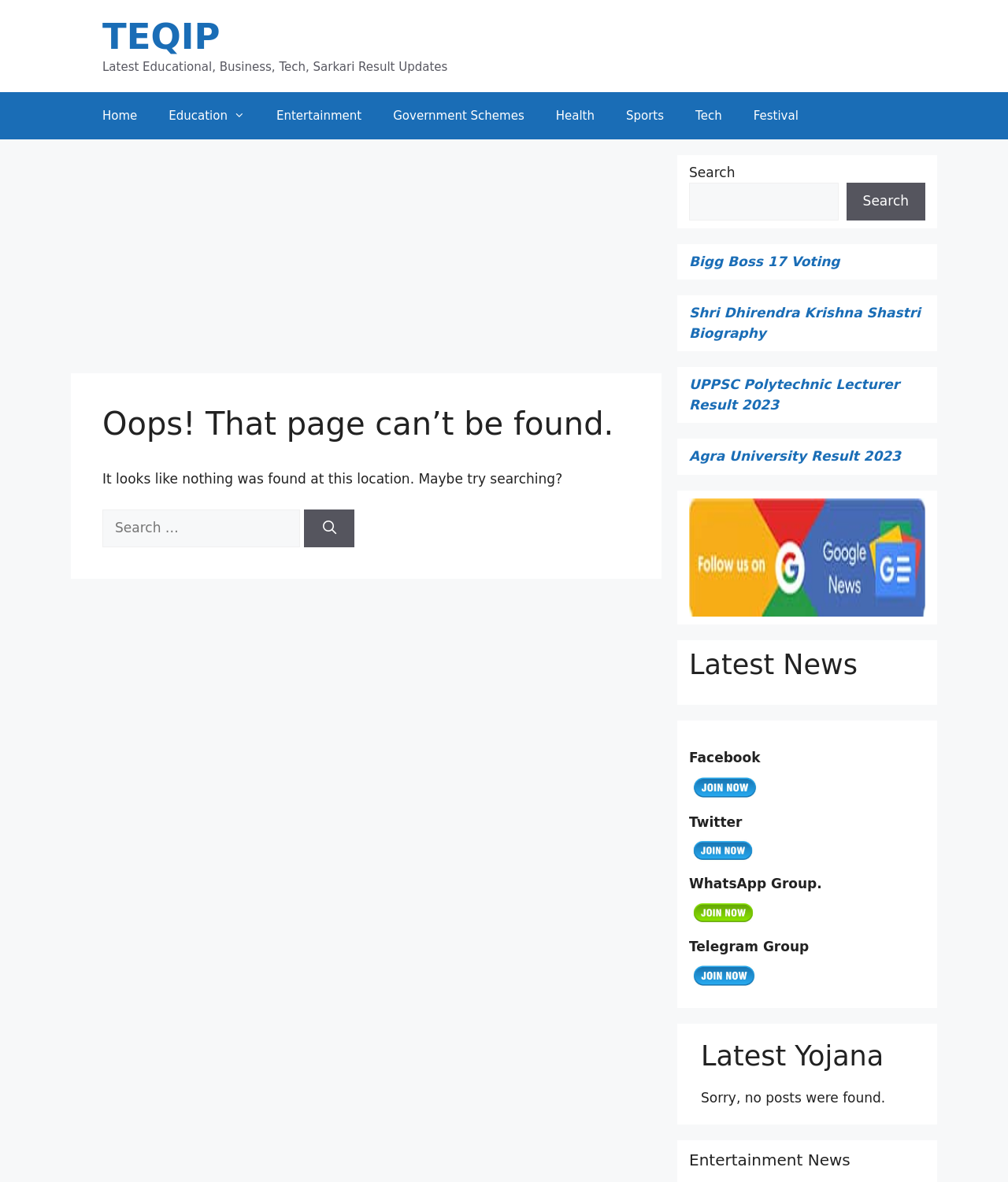Locate the coordinates of the bounding box for the clickable region that fulfills this instruction: "Click on Bigg Boss 17 Voting".

[0.684, 0.214, 0.833, 0.228]